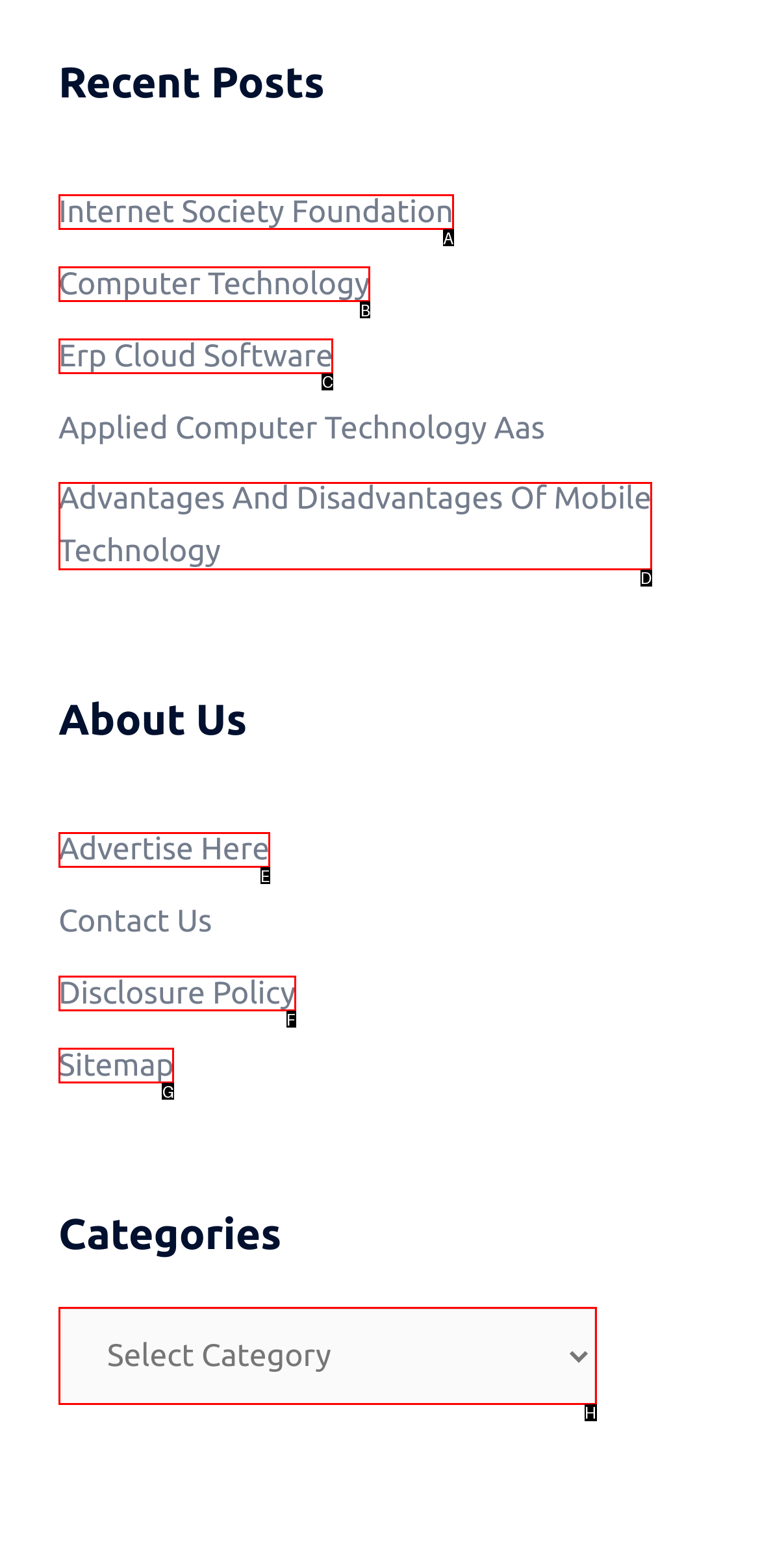Point out the option that best suits the description: Sitemap
Indicate your answer with the letter of the selected choice.

G